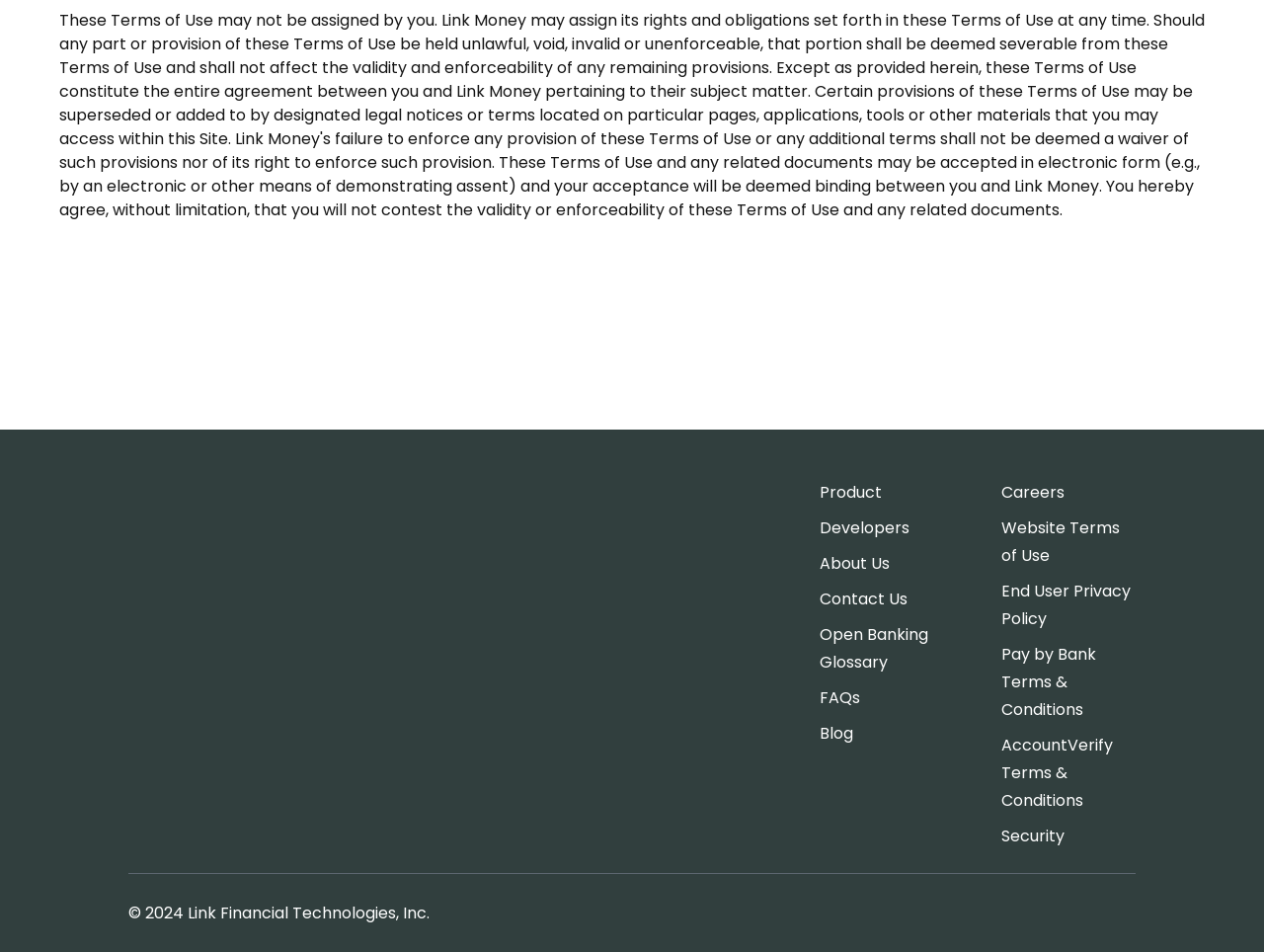What is the logo link text?
Please provide a comprehensive answer based on the visual information in the image.

I looked at the top-left section of the webpage and found the logo link with the text 'Link logo and name'.